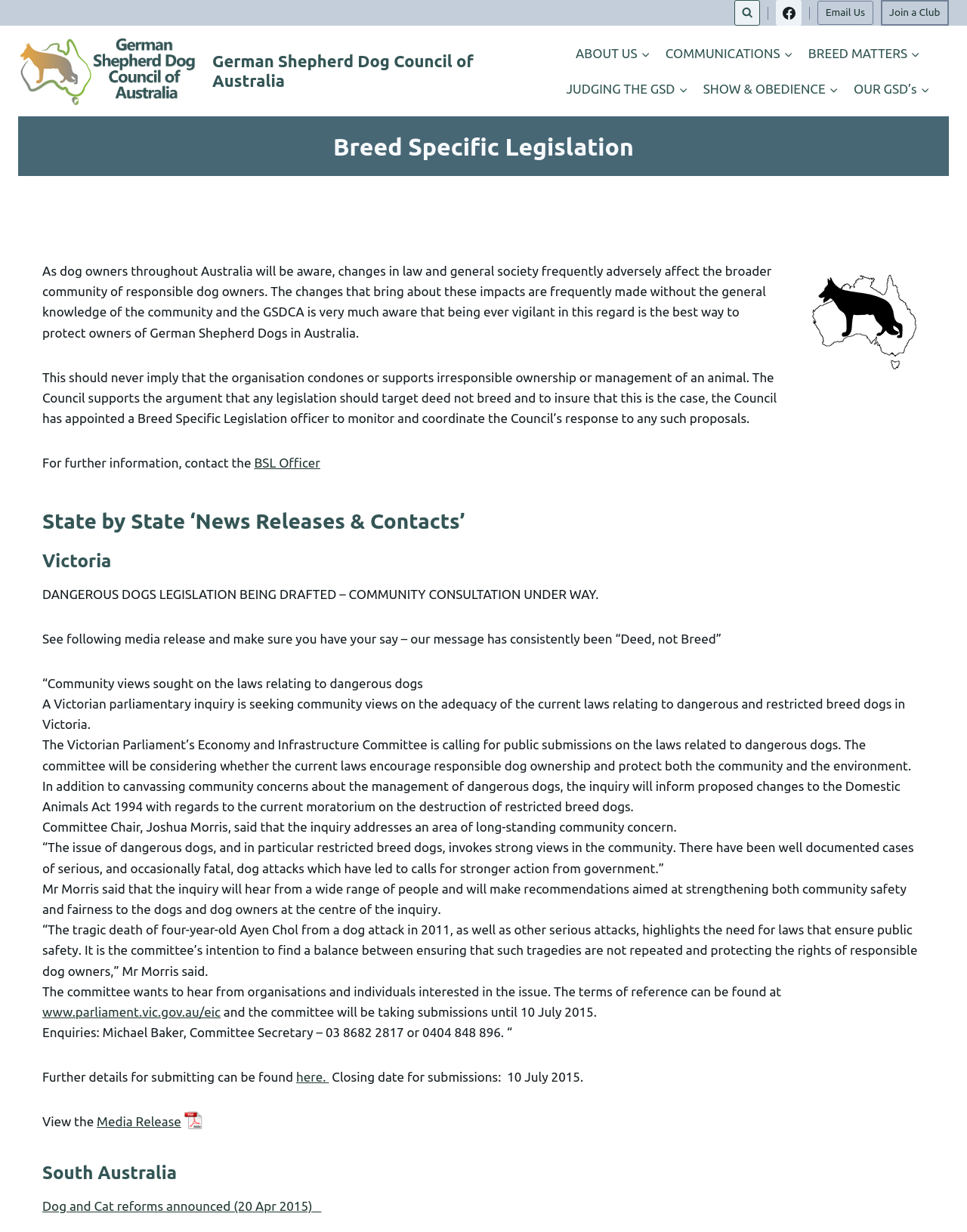Identify the bounding box coordinates for the element that needs to be clicked to fulfill this instruction: "View Media Release". Provide the coordinates in the format of four float numbers between 0 and 1: [left, top, right, bottom].

[0.1, 0.902, 0.209, 0.919]